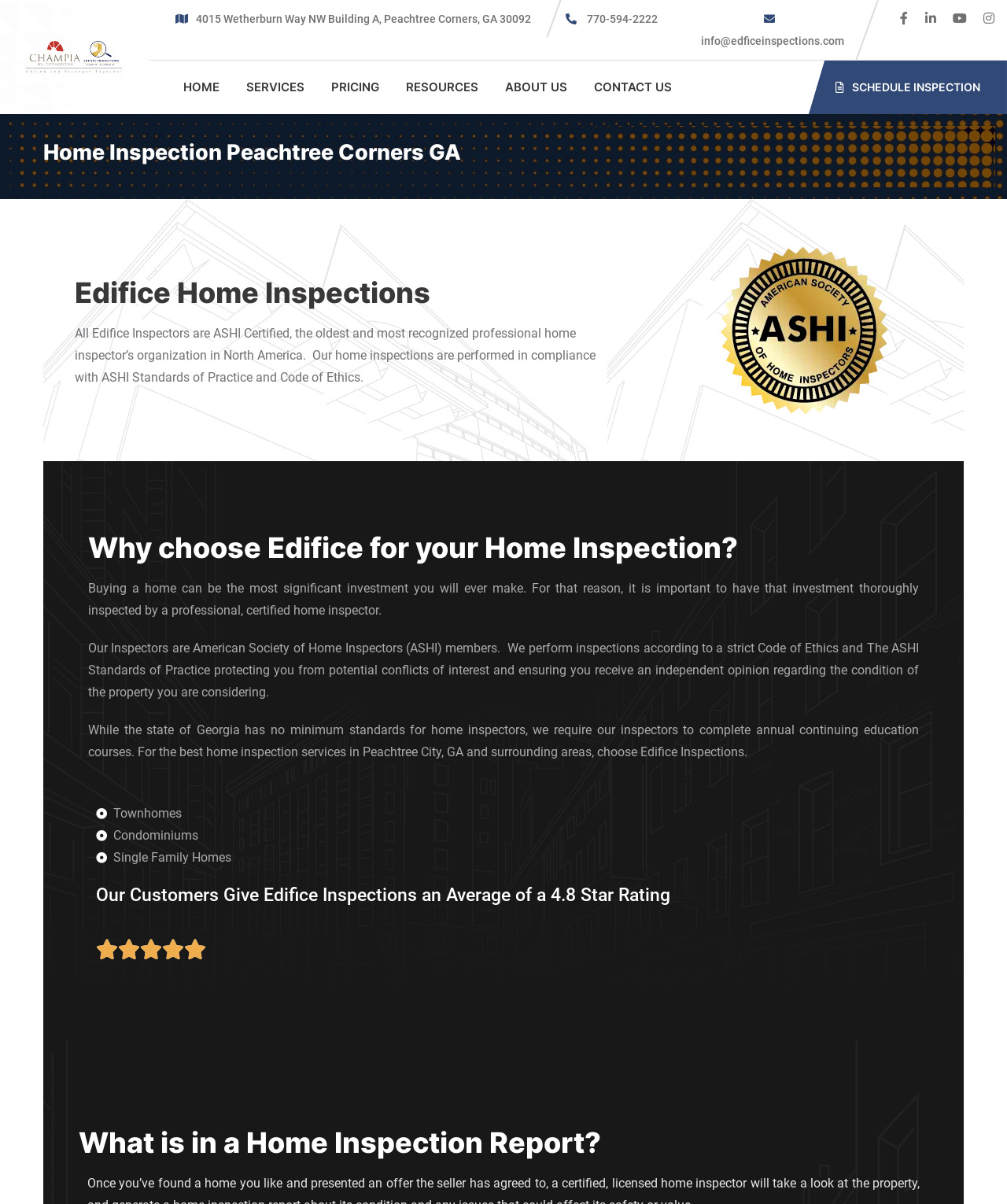Use a single word or phrase to answer the question:
What is the average rating of Edifice Inspections?

4.8 Star Rating